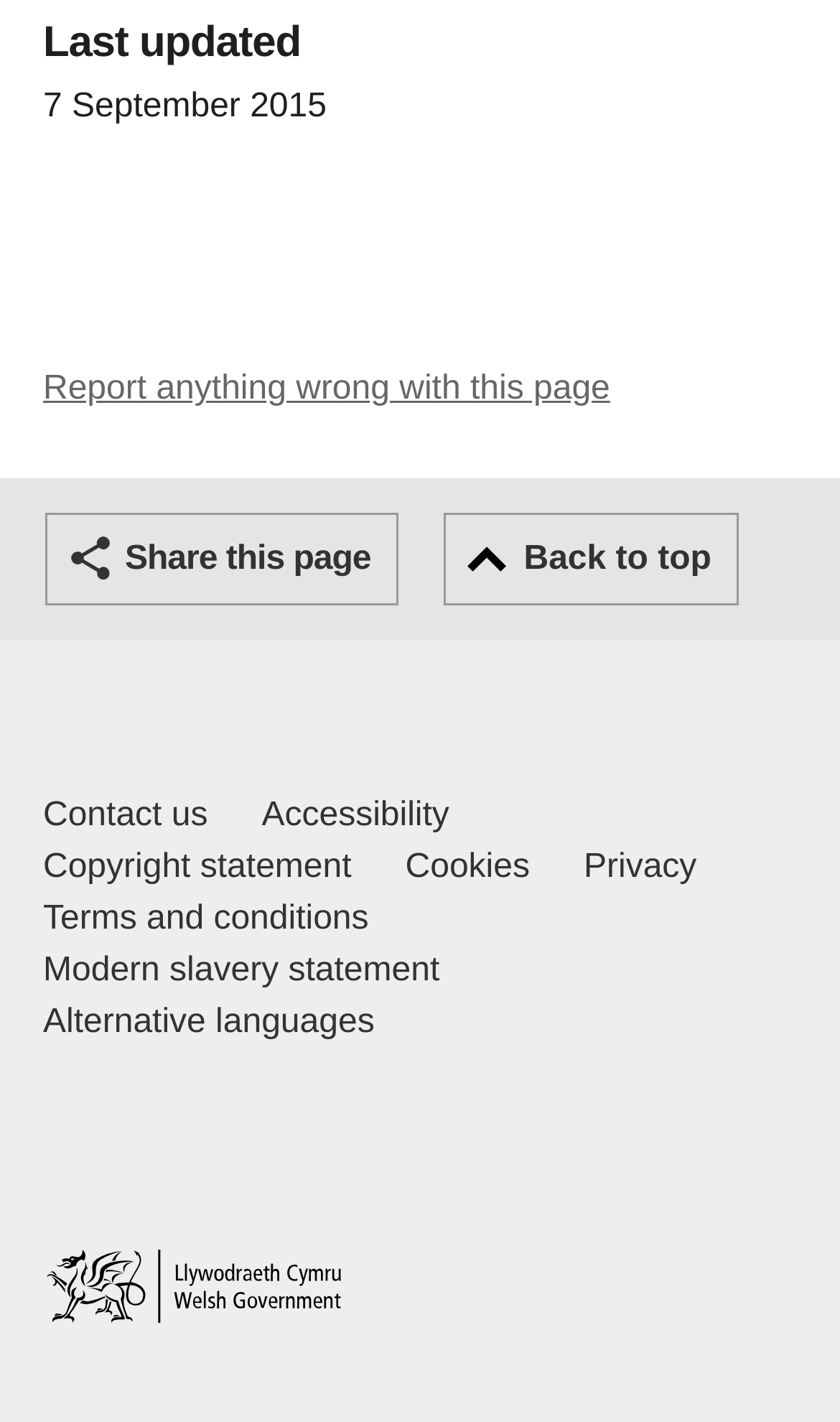How many footer links are there?
Using the visual information from the image, give a one-word or short-phrase answer.

7